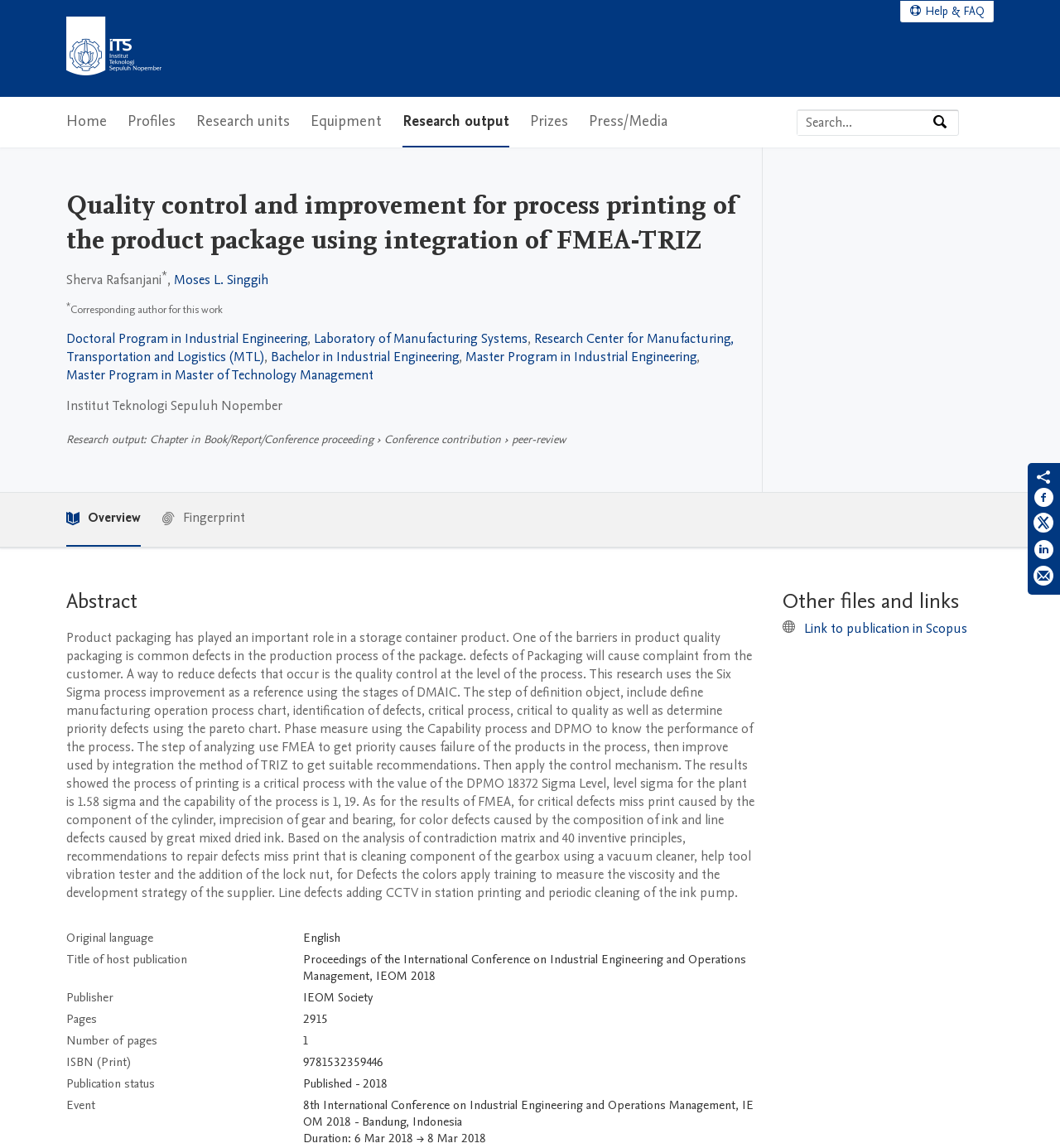Using the given element description, provide the bounding box coordinates (top-left x, top-left y, bottom-right x, bottom-right y) for the corresponding UI element in the screenshot: Overview

[0.062, 0.429, 0.133, 0.476]